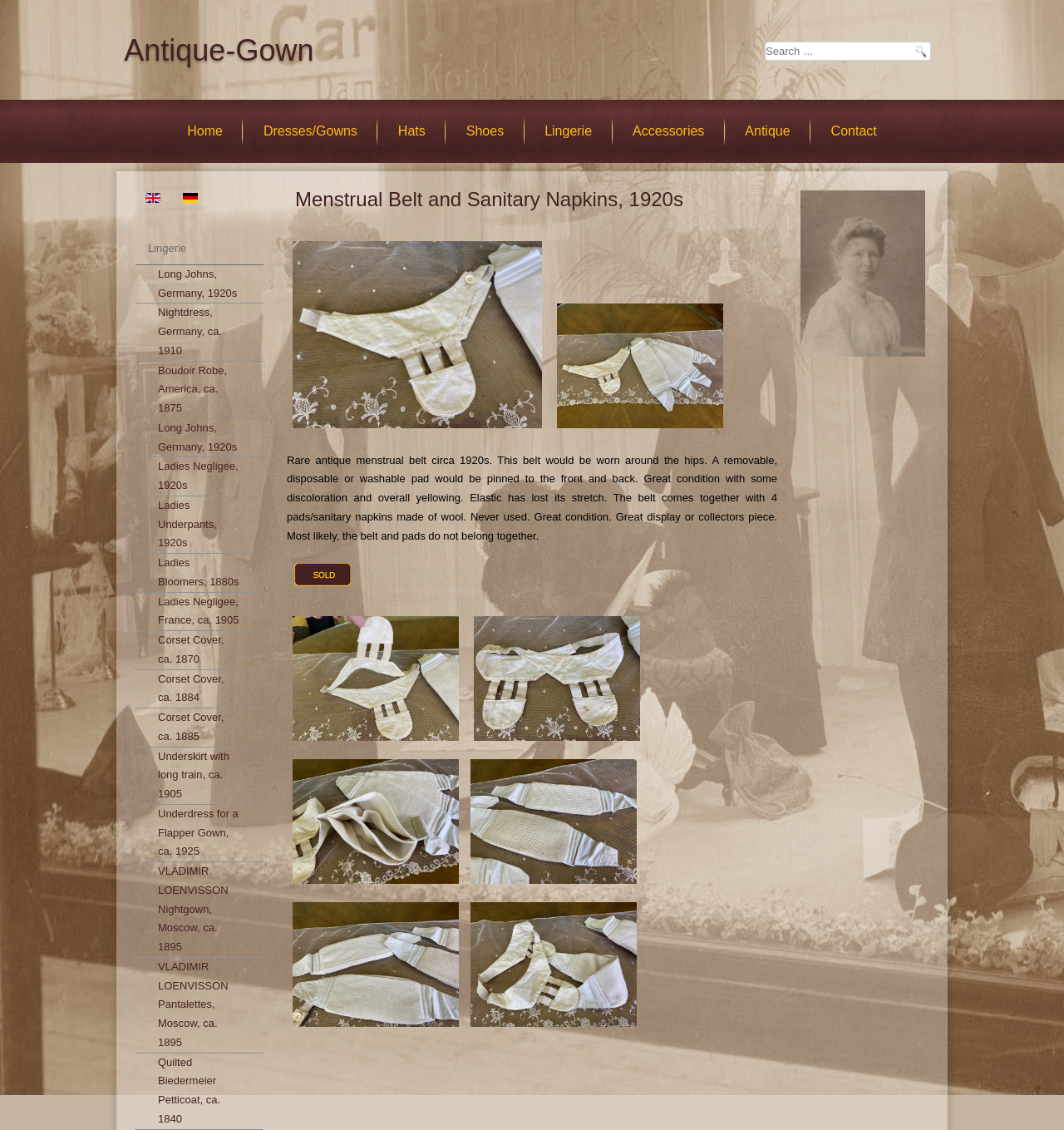Please identify the bounding box coordinates of the area that needs to be clicked to fulfill the following instruction: "Search for antique dresses."

[0.719, 0.037, 0.875, 0.054]